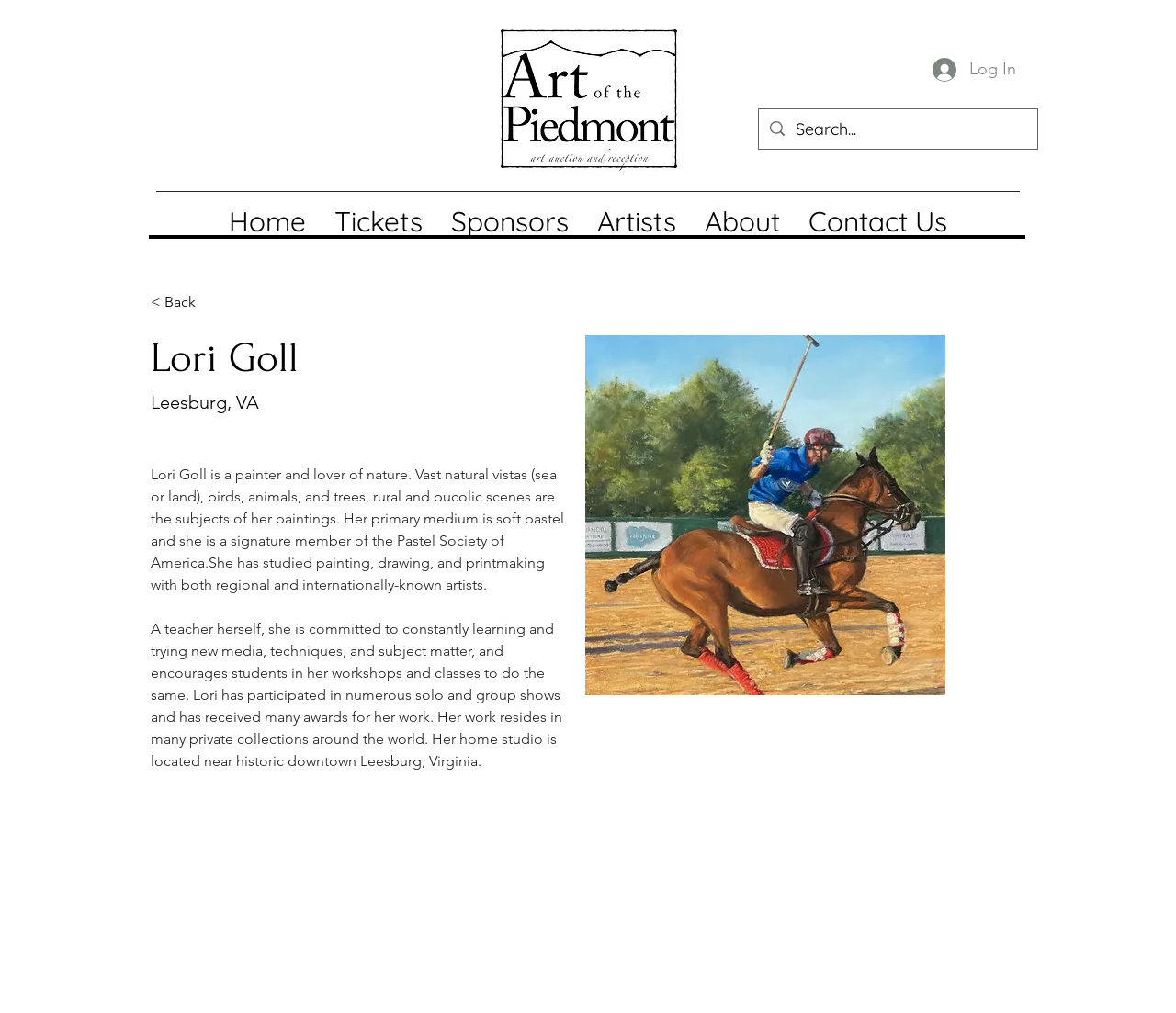Identify the bounding box coordinates of the section to be clicked to complete the task described by the following instruction: "Click the Log In button". The coordinates should be four float numbers between 0 and 1, formatted as [left, top, right, bottom].

[0.782, 0.049, 0.875, 0.089]